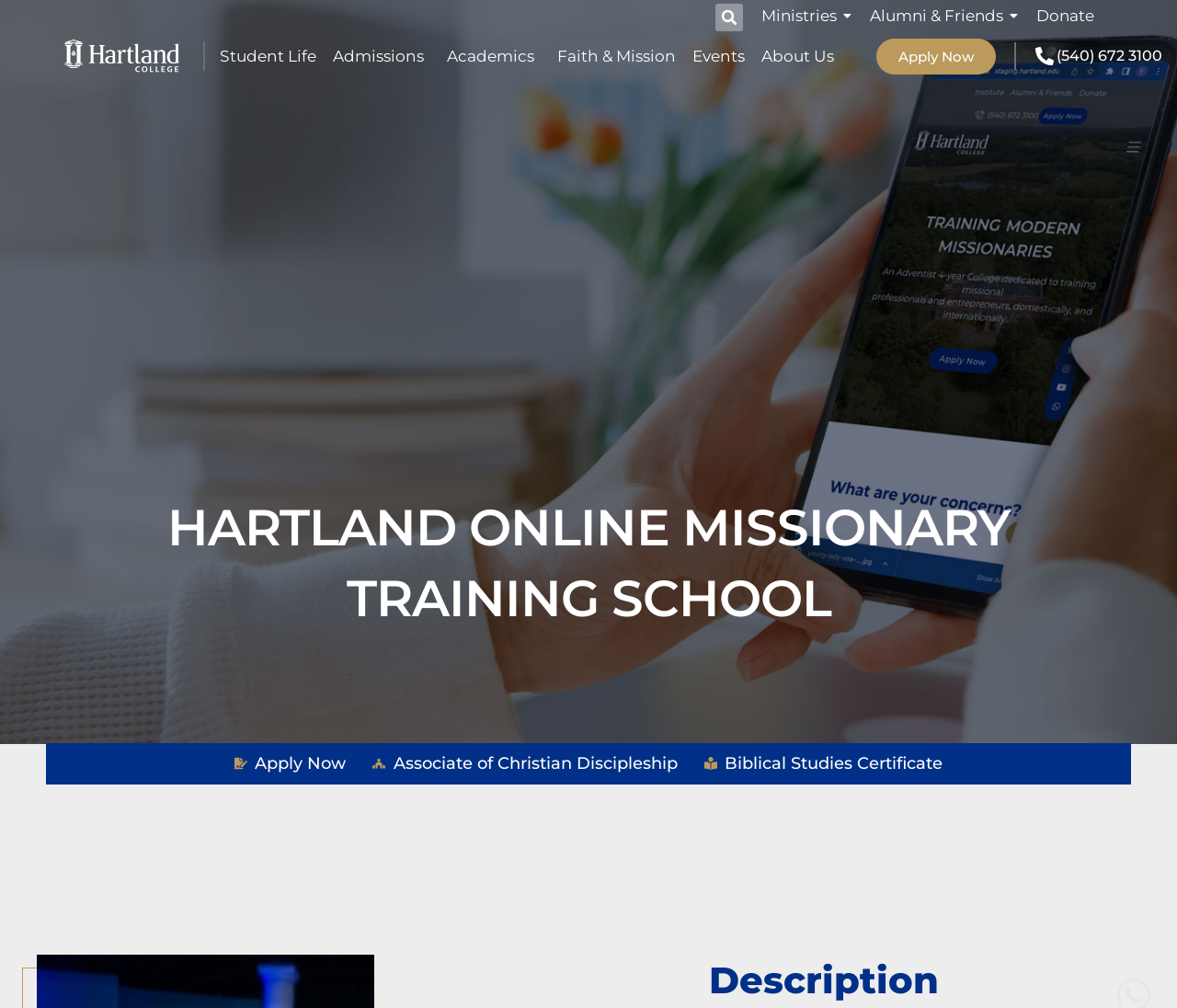Provide a short, one-word or phrase answer to the question below:
What is the section of the webpage that describes the college?

Description